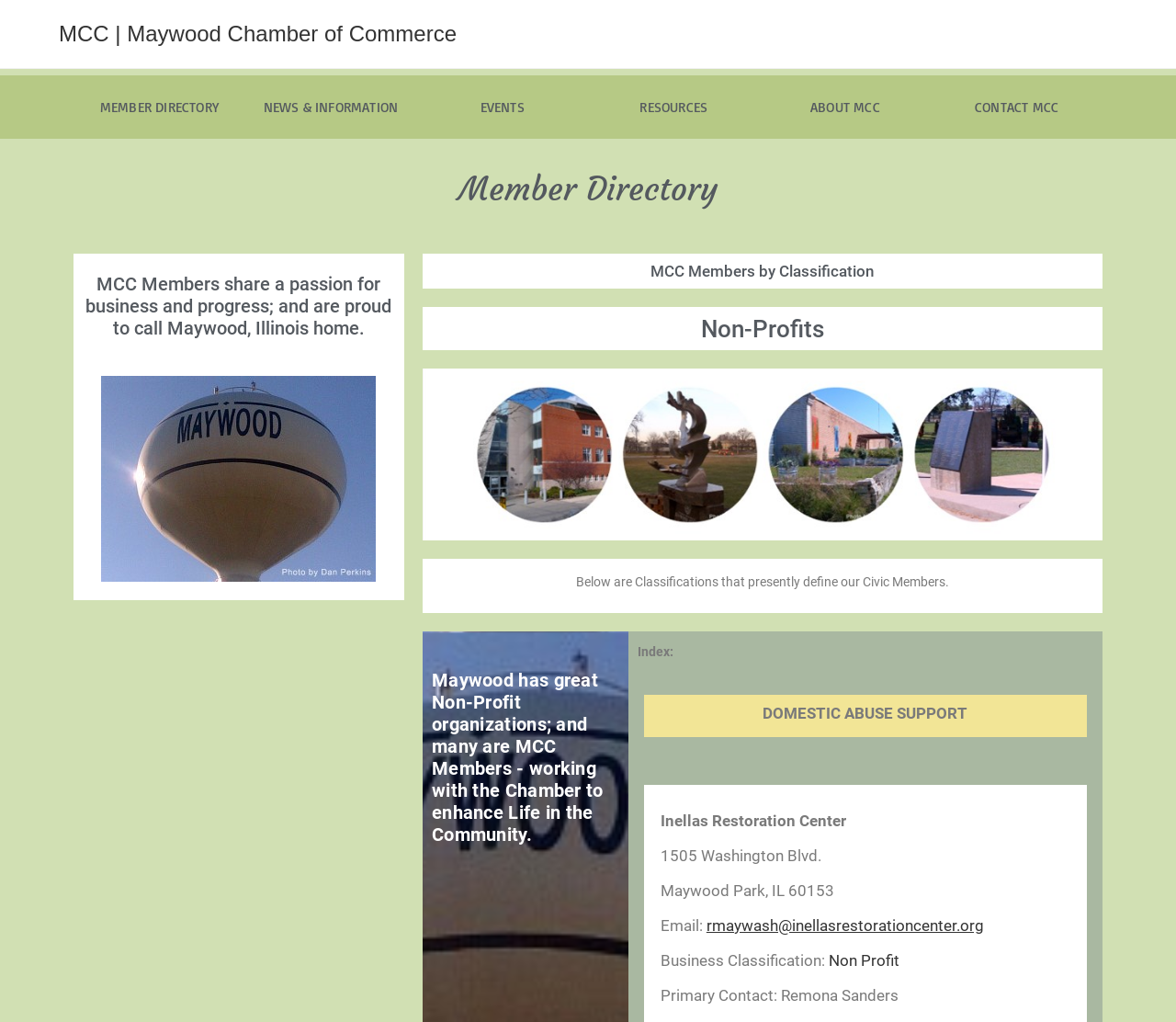Please predict the bounding box coordinates of the element's region where a click is necessary to complete the following instruction: "Click on MEMBER DIRECTORY". The coordinates should be represented by four float numbers between 0 and 1, i.e., [left, top, right, bottom].

[0.085, 0.096, 0.186, 0.113]